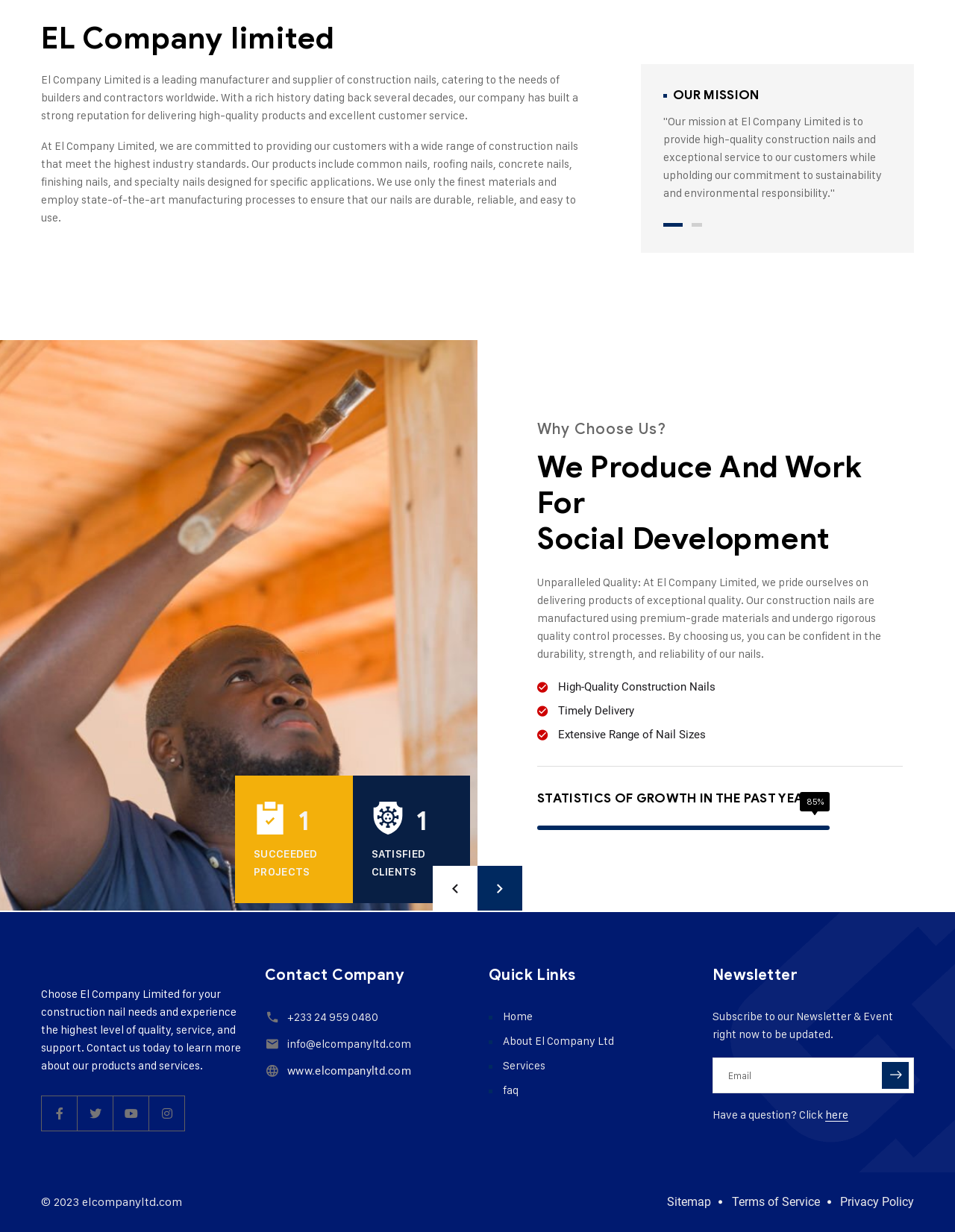Please answer the following query using a single word or phrase: 
How many social media links are there?

3